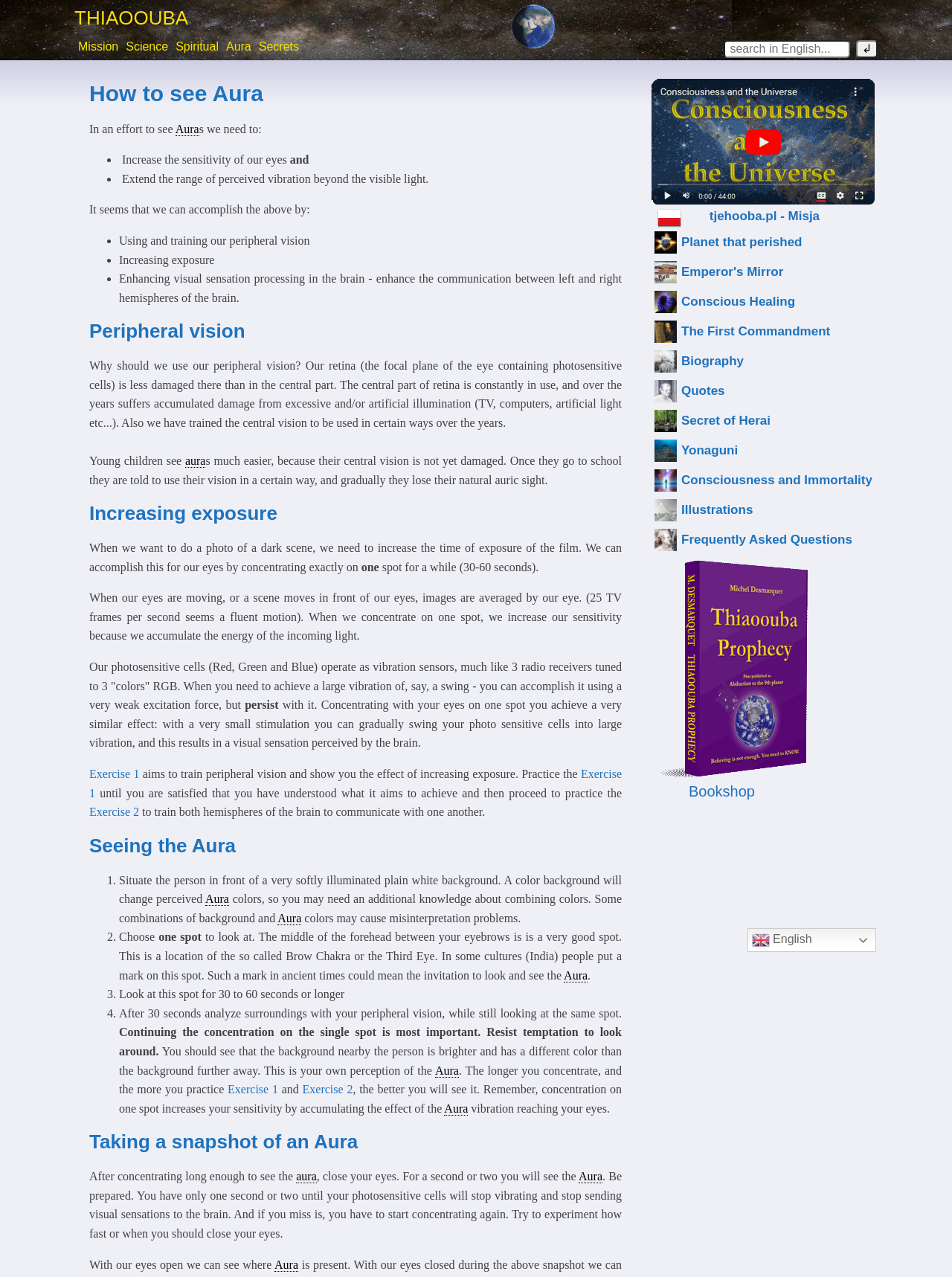Please determine the bounding box coordinates of the section I need to click to accomplish this instruction: "Click the Exercise 1 link".

[0.094, 0.601, 0.146, 0.611]